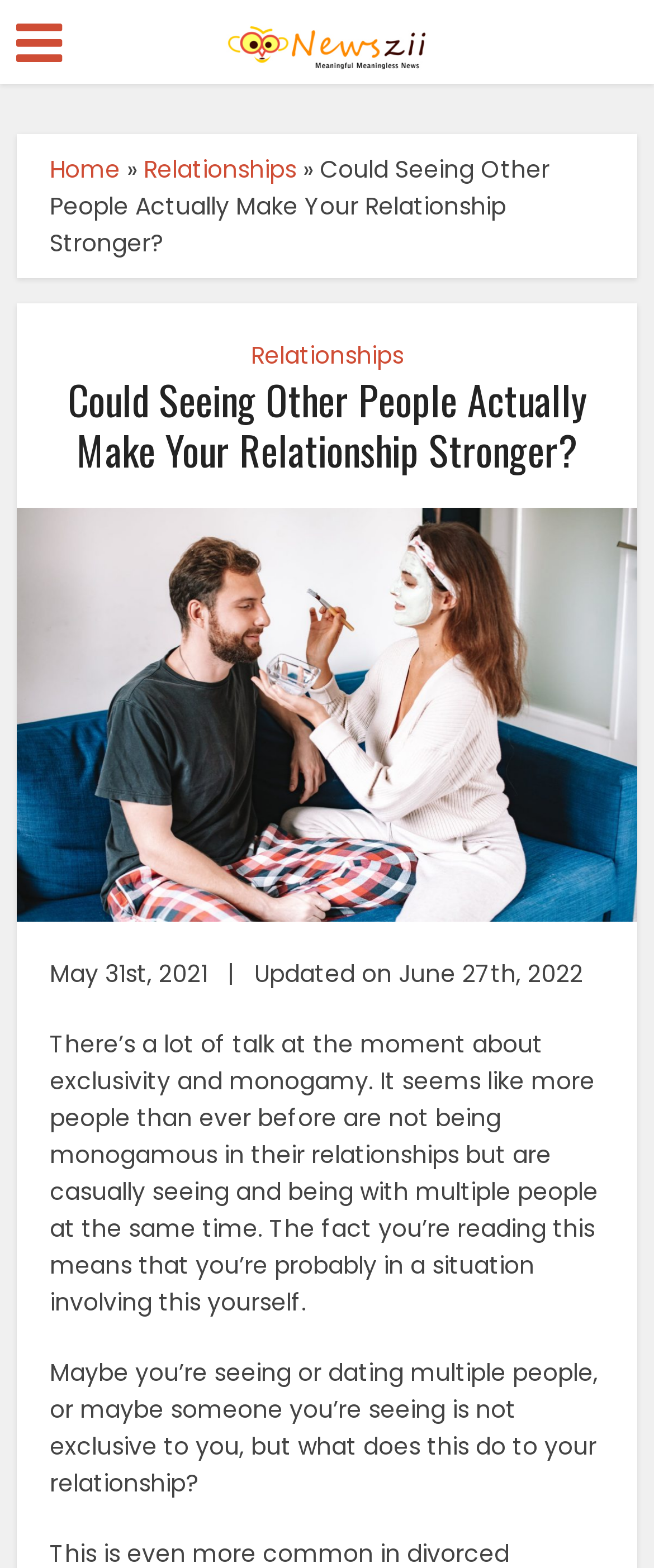Is the article updated?
Can you give a detailed and elaborate answer to the question?

I found that the article is updated by looking at the text 'May 31st, 2021 \xa0\xa0|\xa0\xa0 Updated on June 27th, 2022' which indicates that the article was updated on a later date.